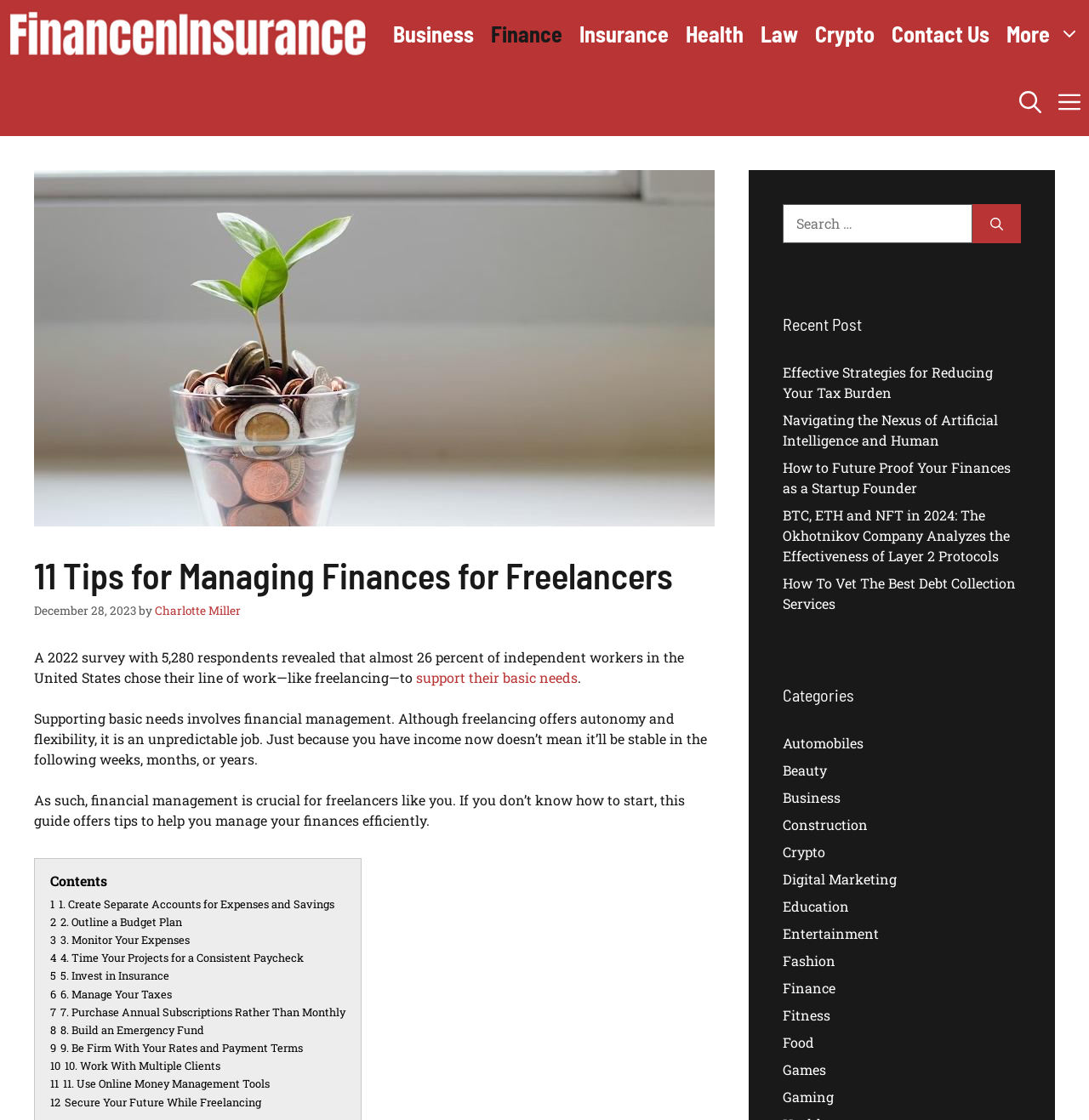Find the bounding box coordinates of the element to click in order to complete the given instruction: "Search for a topic."

[0.719, 0.182, 0.893, 0.217]